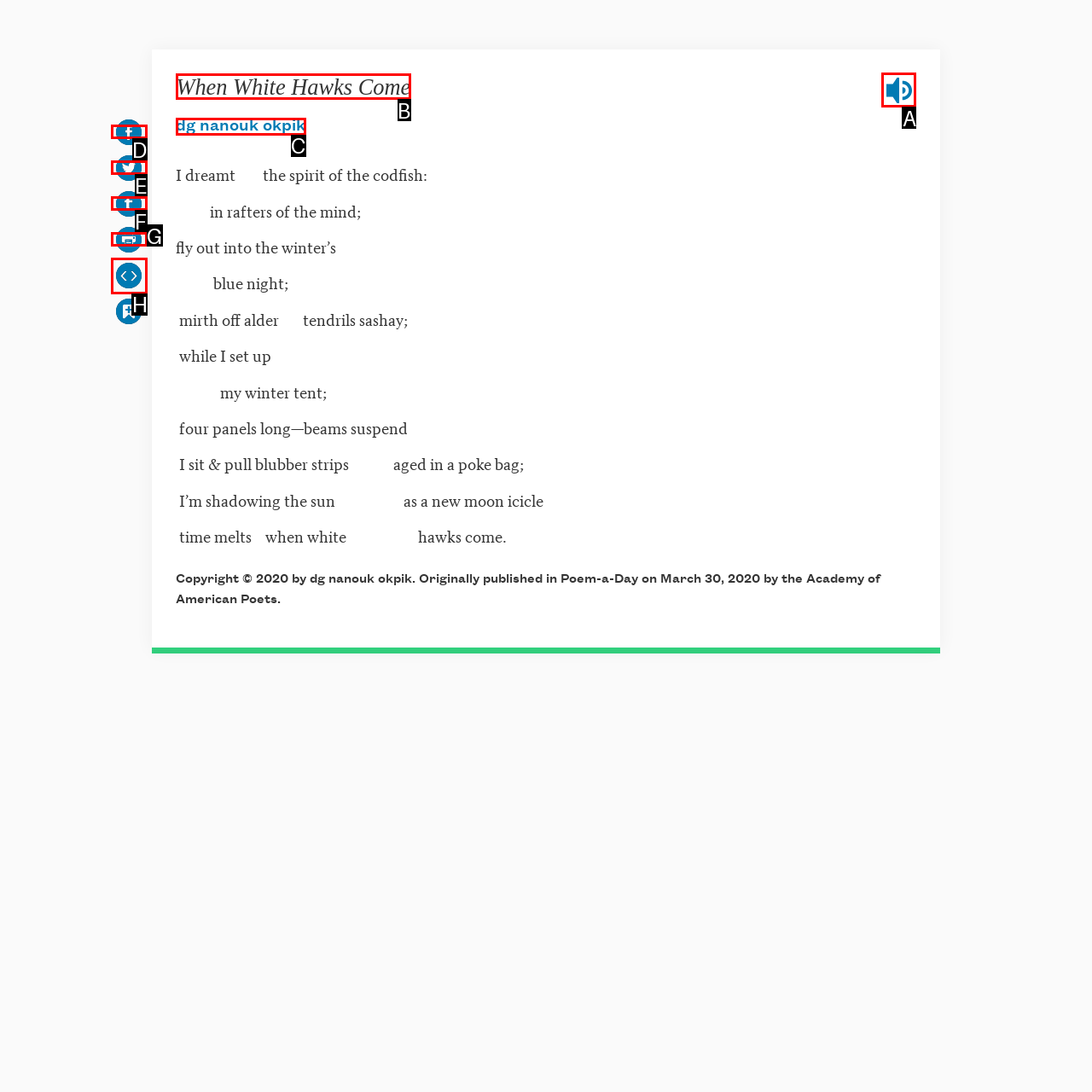Determine the letter of the element to click to accomplish this task: Click HOME. Respond with the letter.

None